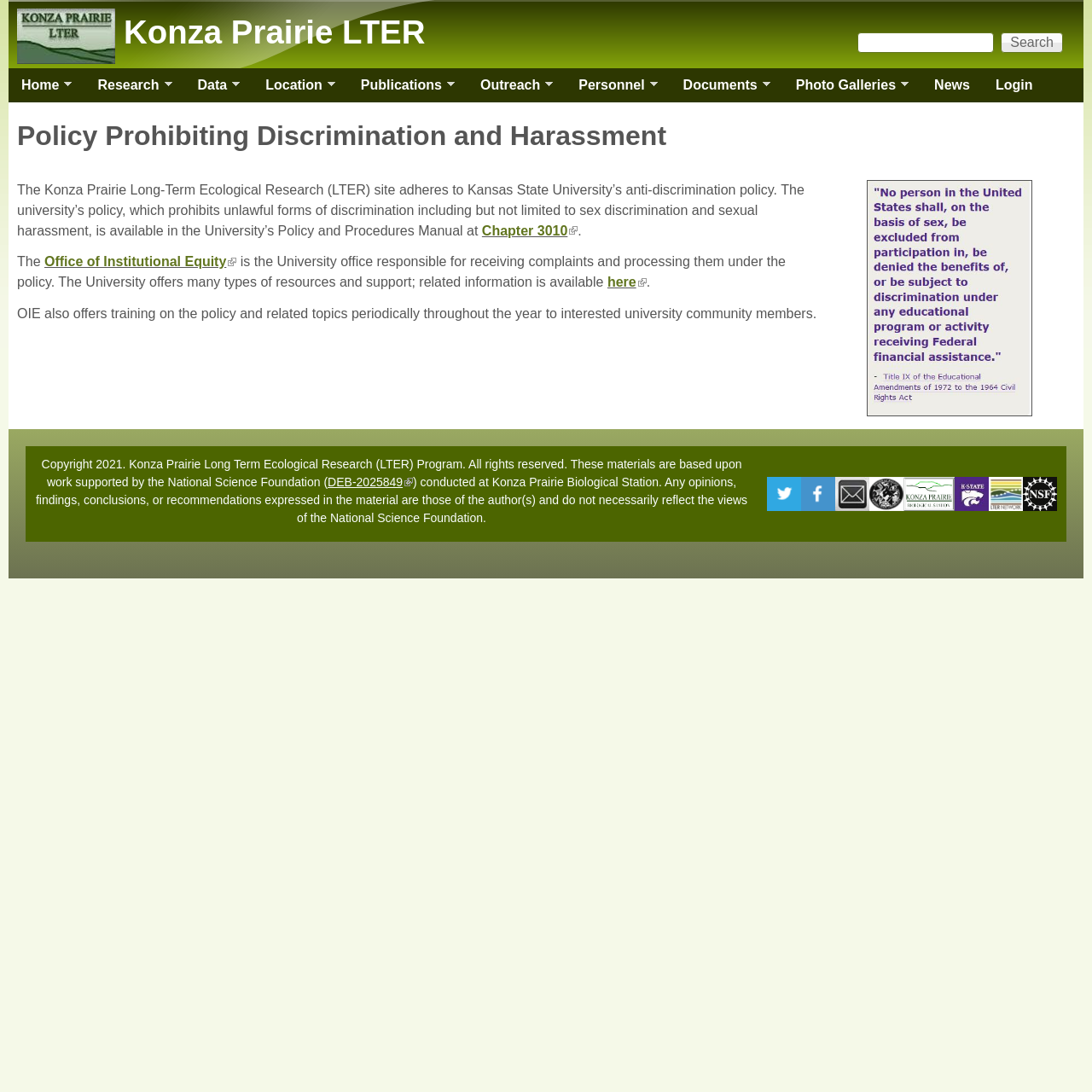What is the topic of the policy mentioned on the webpage?
Could you answer the question in a detailed manner, providing as much information as possible?

I found the answer by reading the main heading of the webpage, which mentions a policy prohibiting discrimination and harassment.